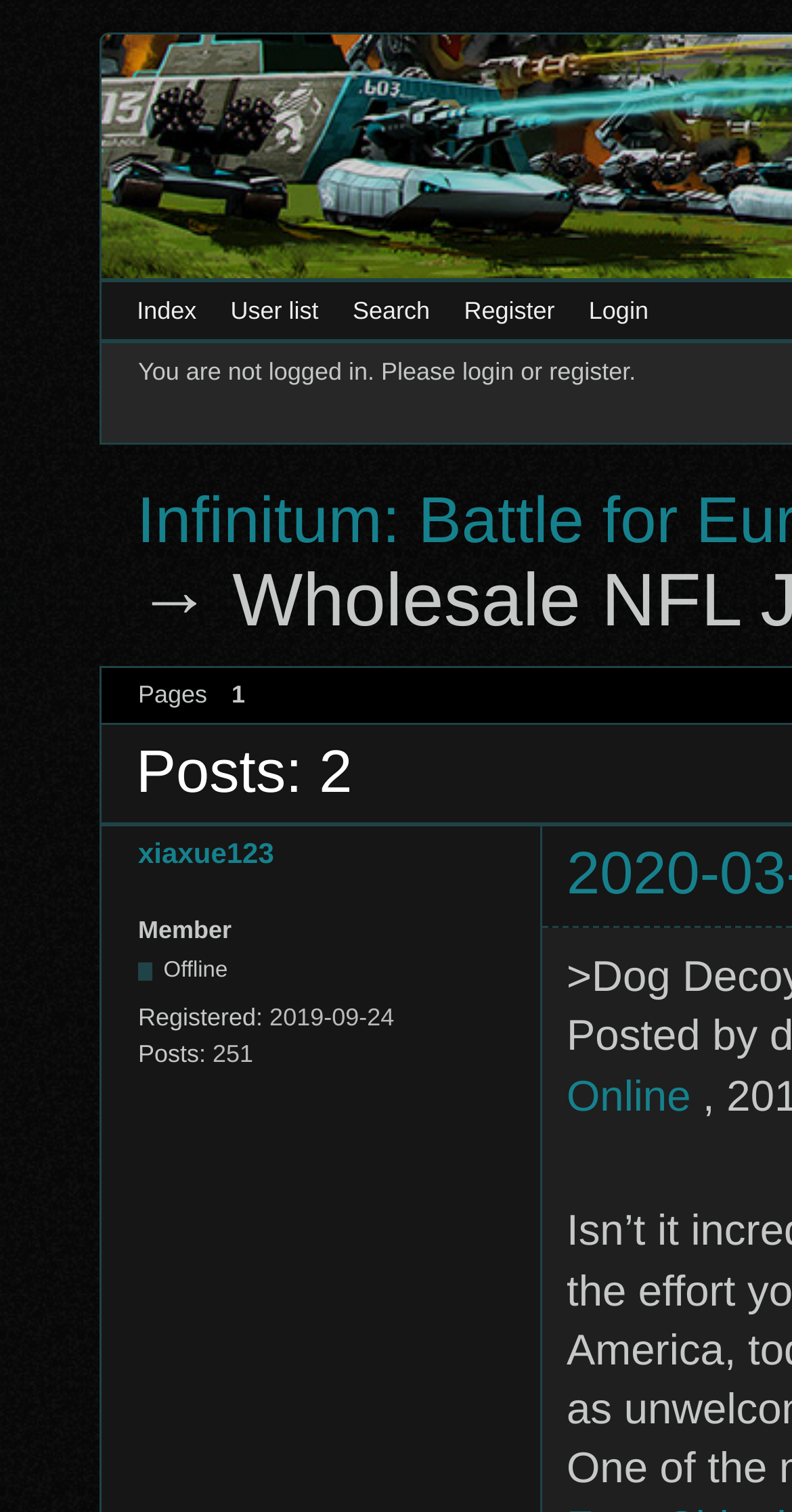Answer the question with a single word or phrase: 
What is the current login status?

Not logged in